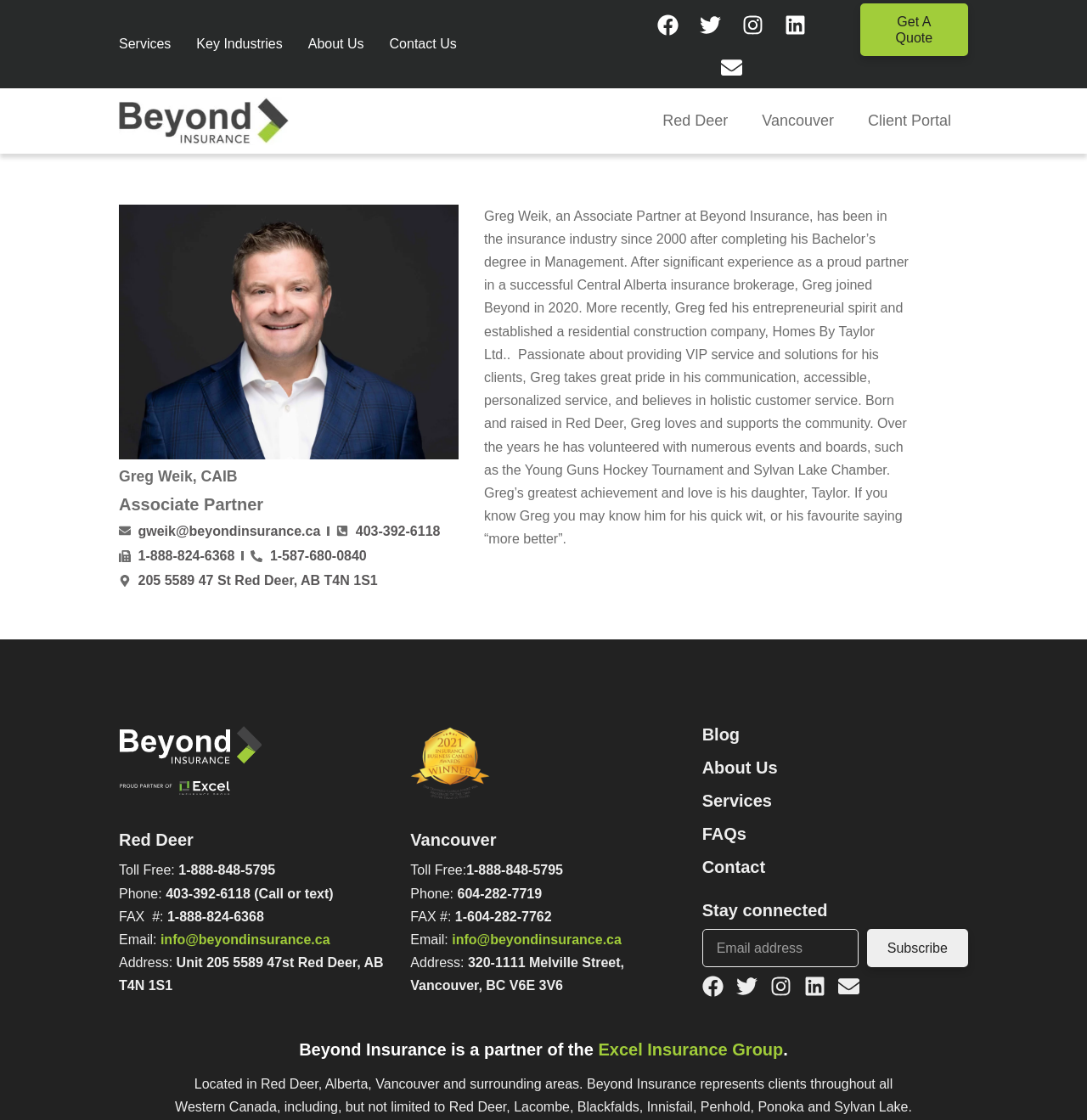Provide the bounding box coordinates of the section that needs to be clicked to accomplish the following instruction: "Enter email address in the subscription box."

[0.646, 0.83, 0.79, 0.864]